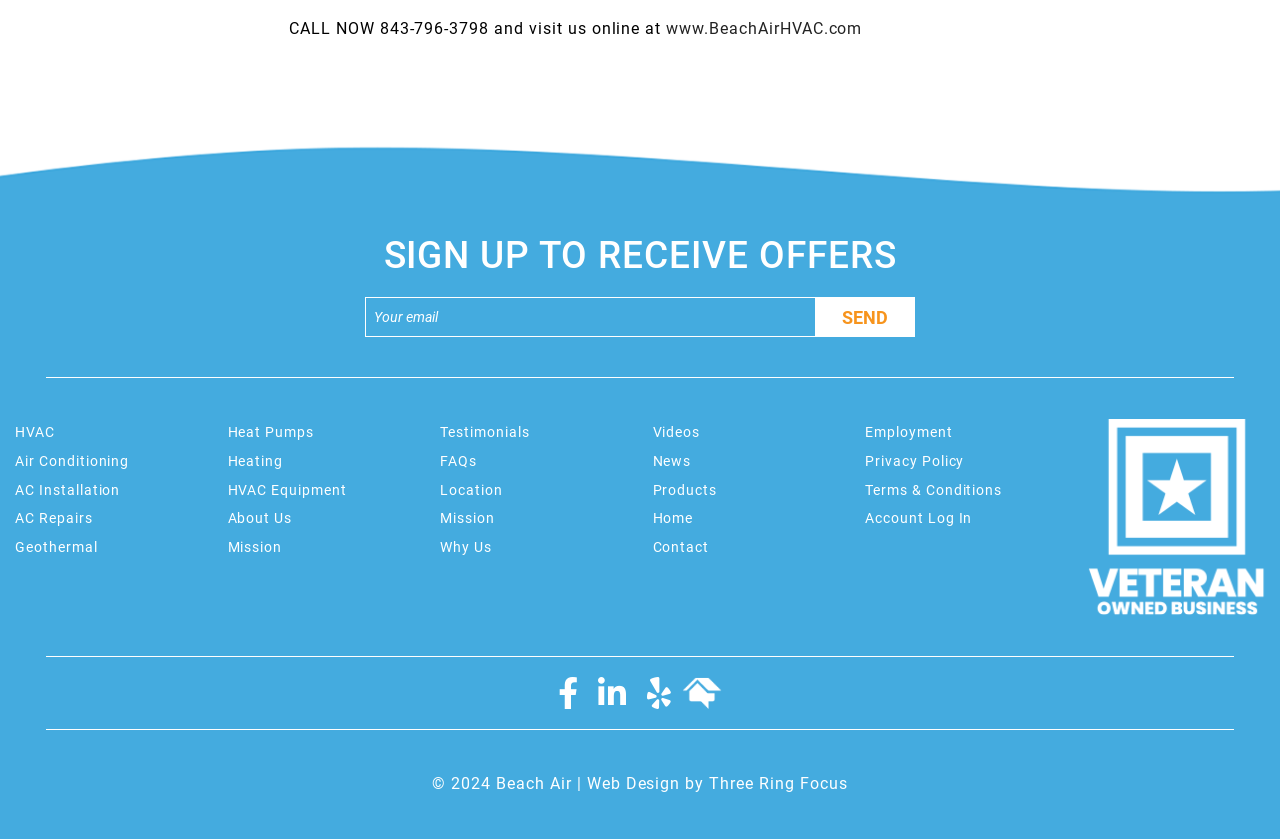How many links are there in the first footer link section?
Based on the screenshot, respond with a single word or phrase.

5